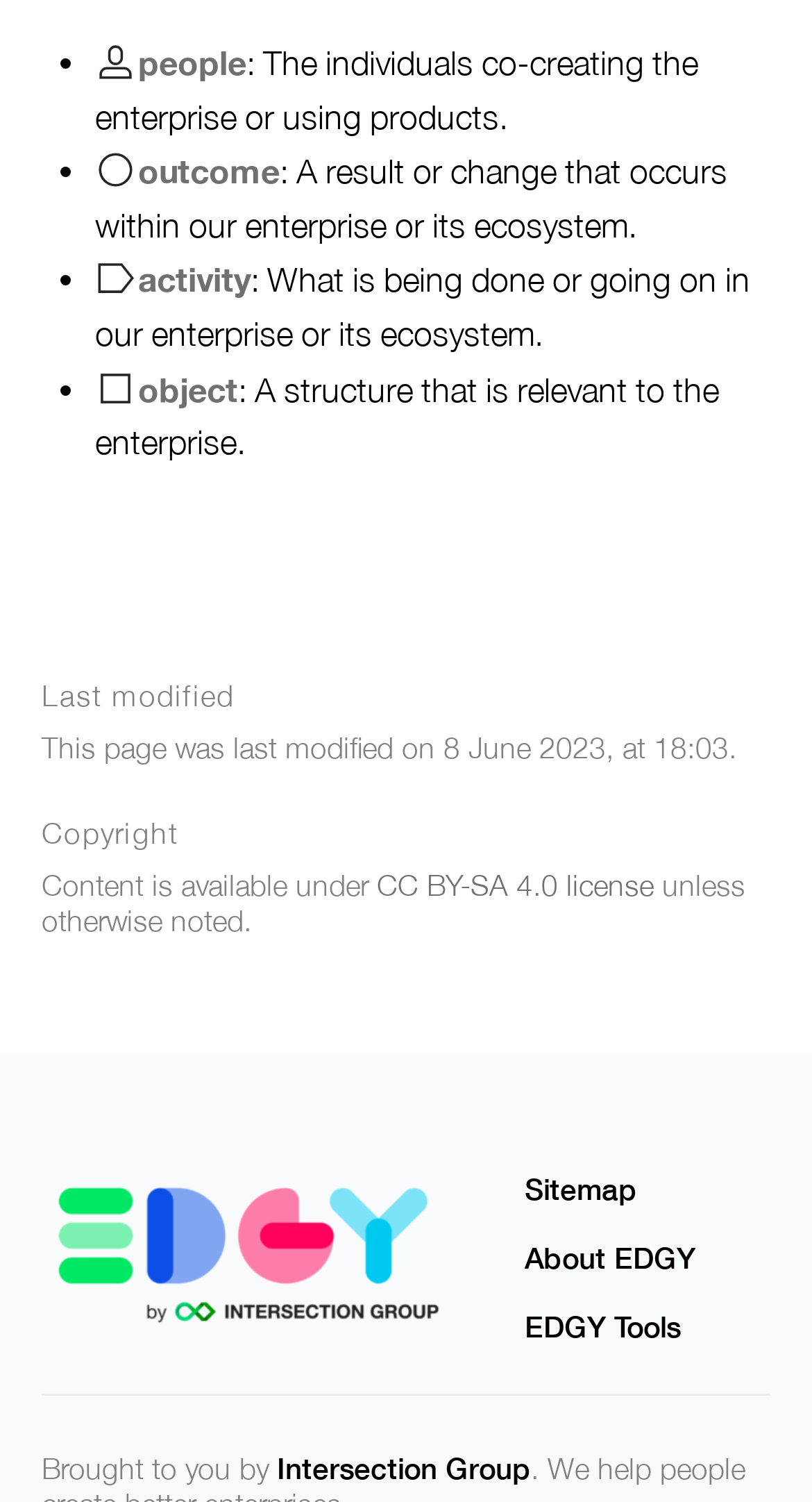What is the name of the group that brought the webpage?
Based on the screenshot, provide your answer in one word or phrase.

Intersection Group